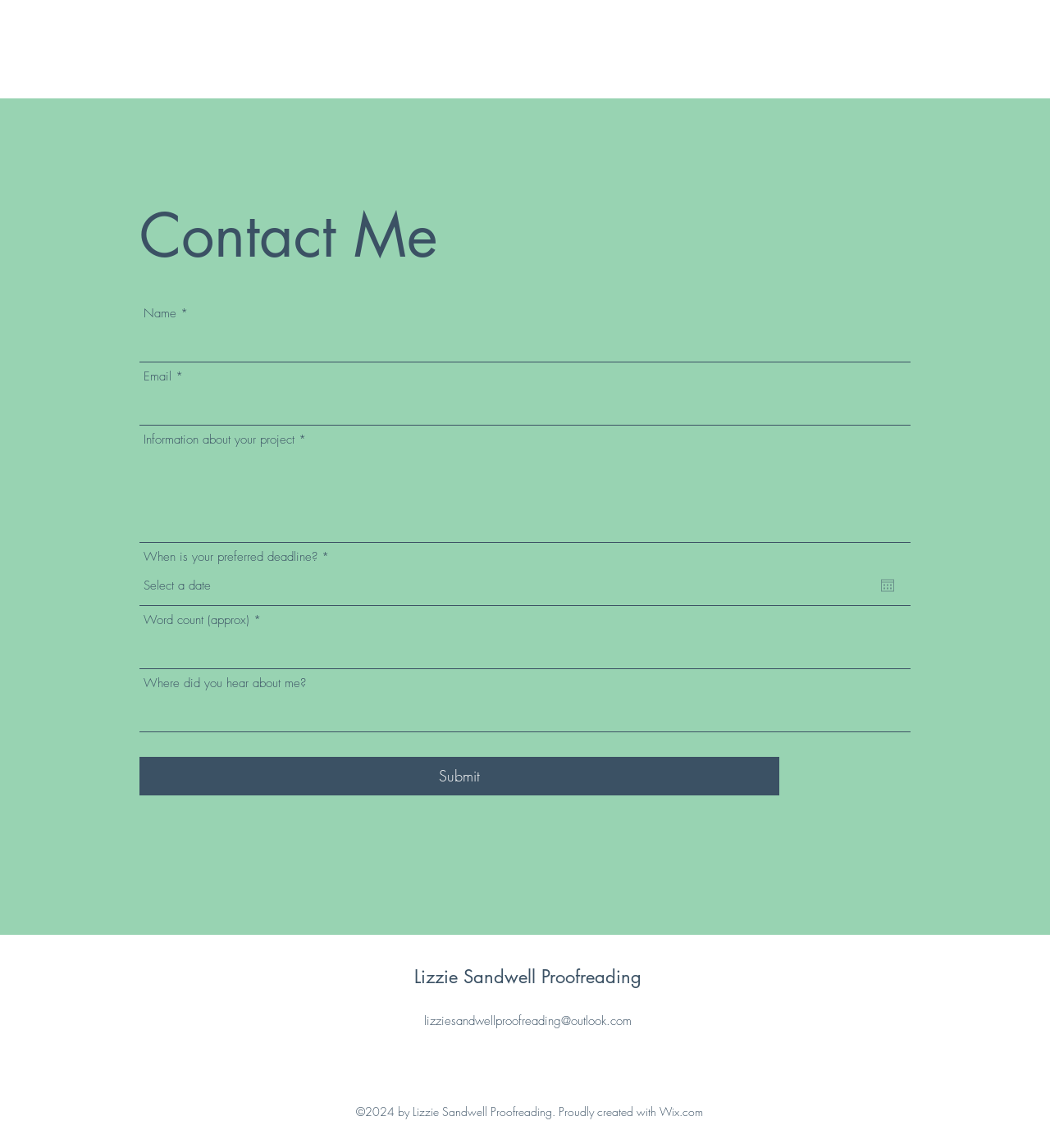Based on the visual content of the image, answer the question thoroughly: How many fields are required in the contact form?

The contact form has several fields, including 'Name', 'Email', 'Information about your project', and 'When is your preferred deadline?', all of which have a 'required' attribute set to True. This indicates that these four fields must be filled in before the form can be submitted.